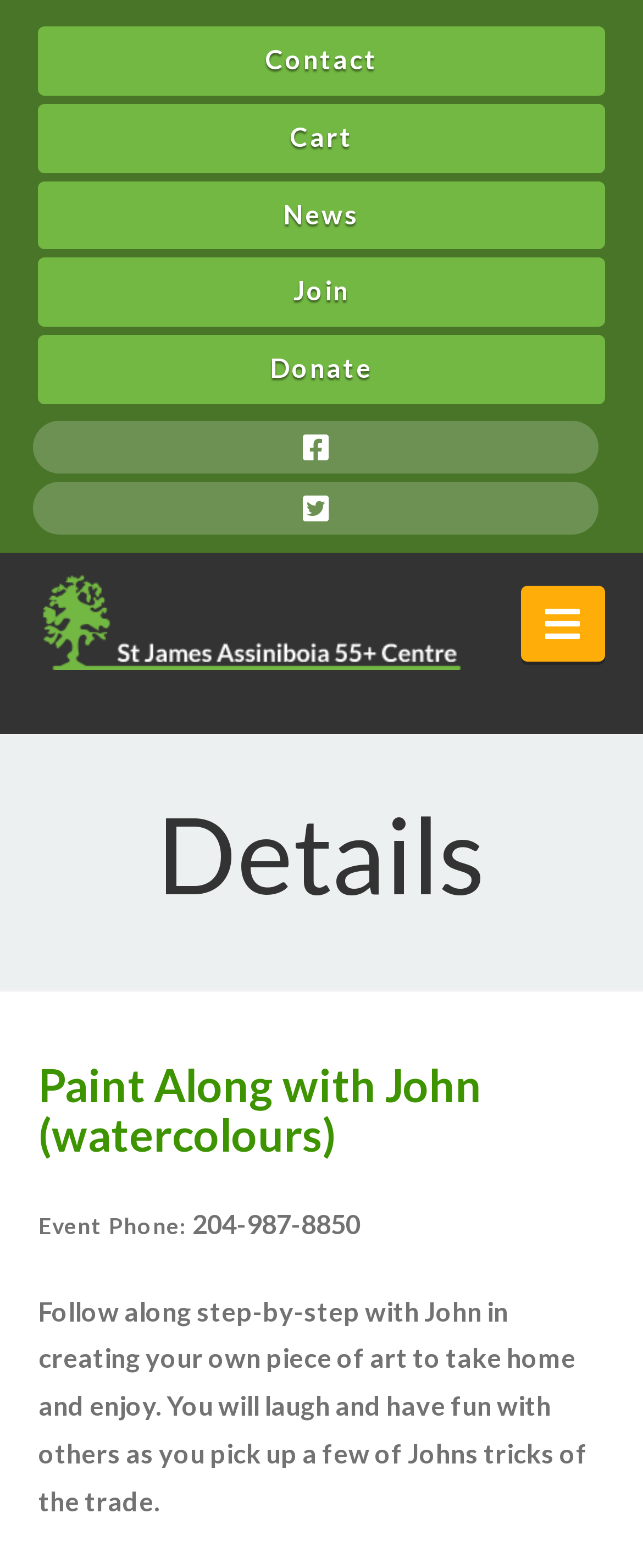Find the bounding box coordinates for the area you need to click to carry out the instruction: "Click the Contact link". The coordinates should be four float numbers between 0 and 1, indicated as [left, top, right, bottom].

[0.06, 0.017, 0.94, 0.061]